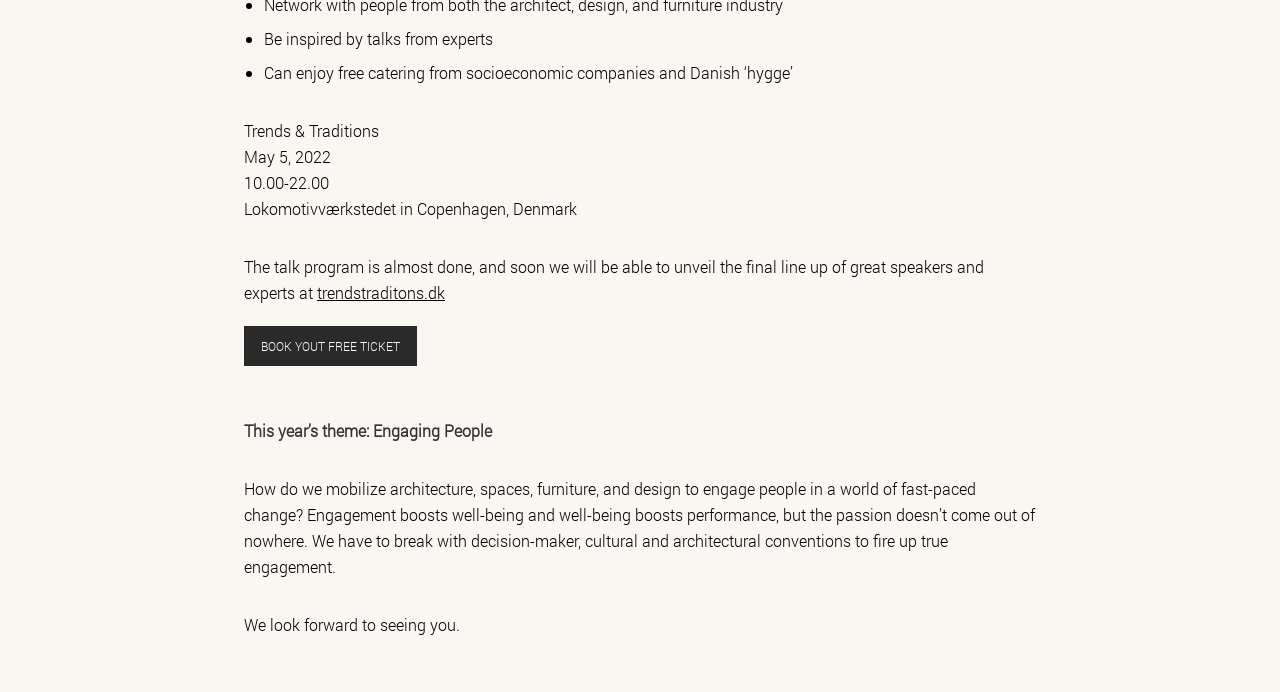Identify and provide the bounding box coordinates of the UI element described: "Functional". The coordinates should be formatted as [left, top, right, bottom], with each number being a float between 0 and 1.

[0.0, 0.254, 0.249, 0.334]